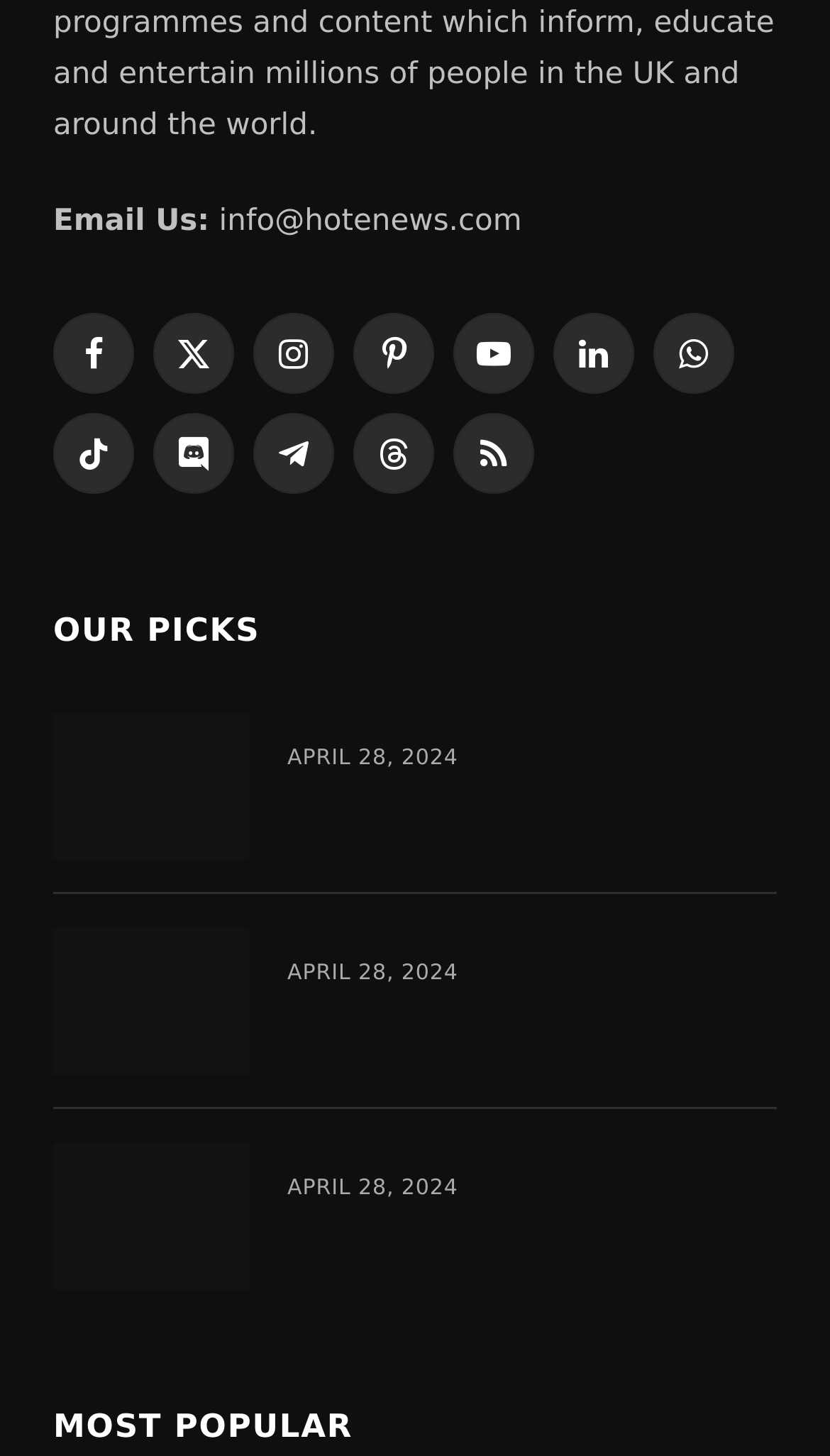Identify the coordinates of the bounding box for the element that must be clicked to accomplish the instruction: "Check the most popular section".

[0.064, 0.967, 0.425, 0.993]